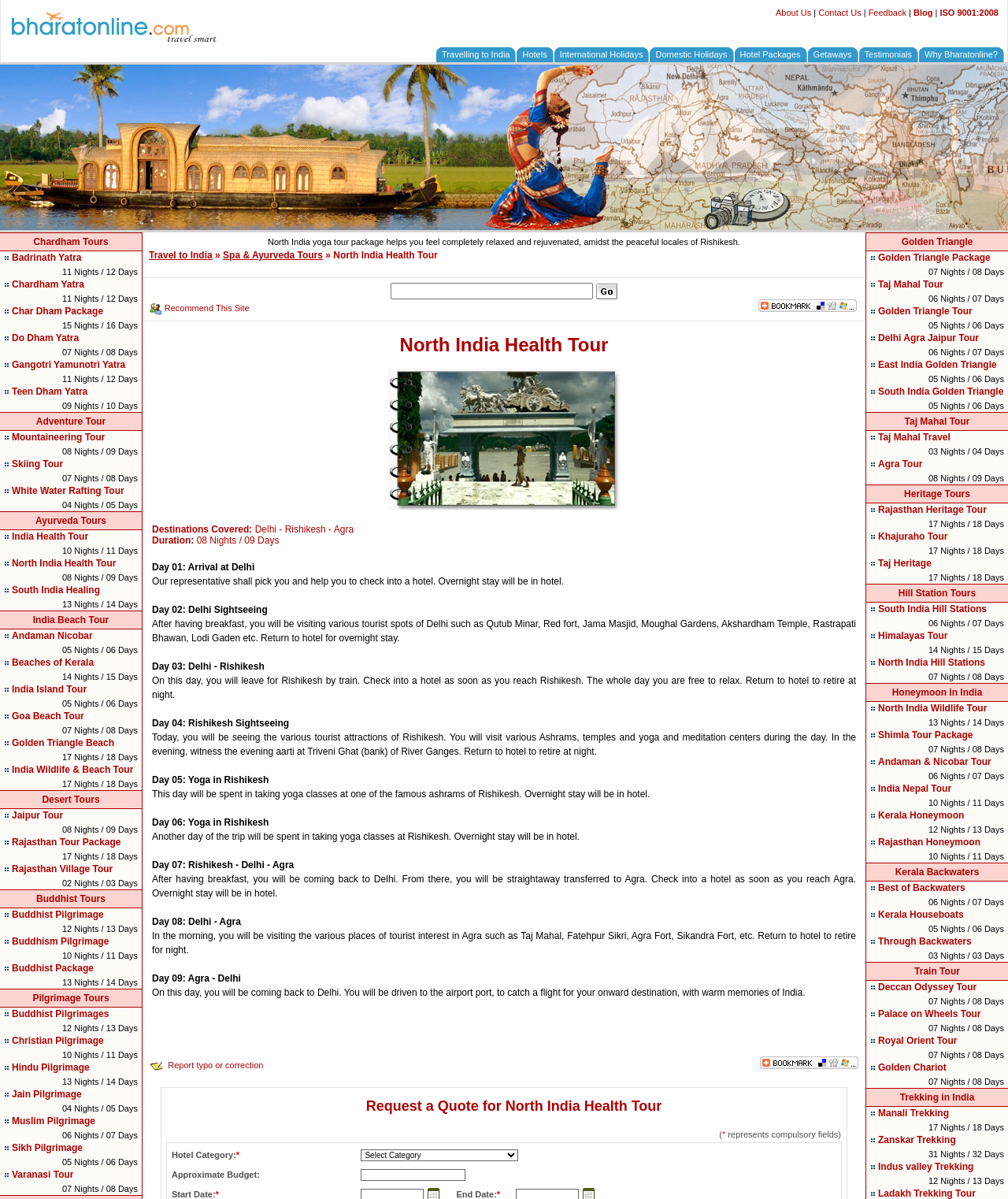Determine the bounding box coordinates for the region that must be clicked to execute the following instruction: "Go to Hotel Packages".

[0.734, 0.041, 0.794, 0.049]